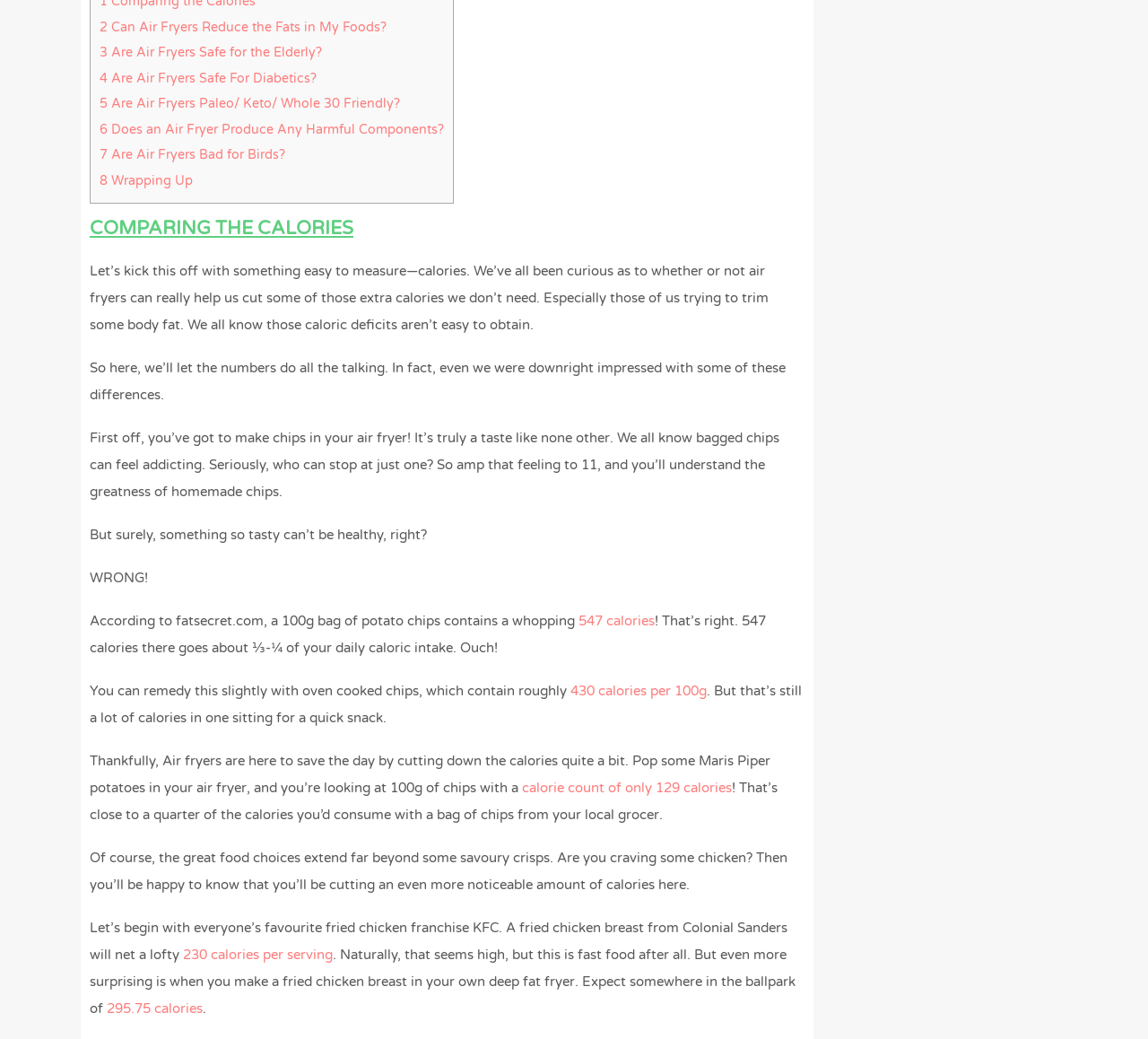Please find the bounding box coordinates of the element that you should click to achieve the following instruction: "Go to Top of the page". The coordinates should be presented as four float numbers between 0 and 1: [left, top, right, bottom].

None